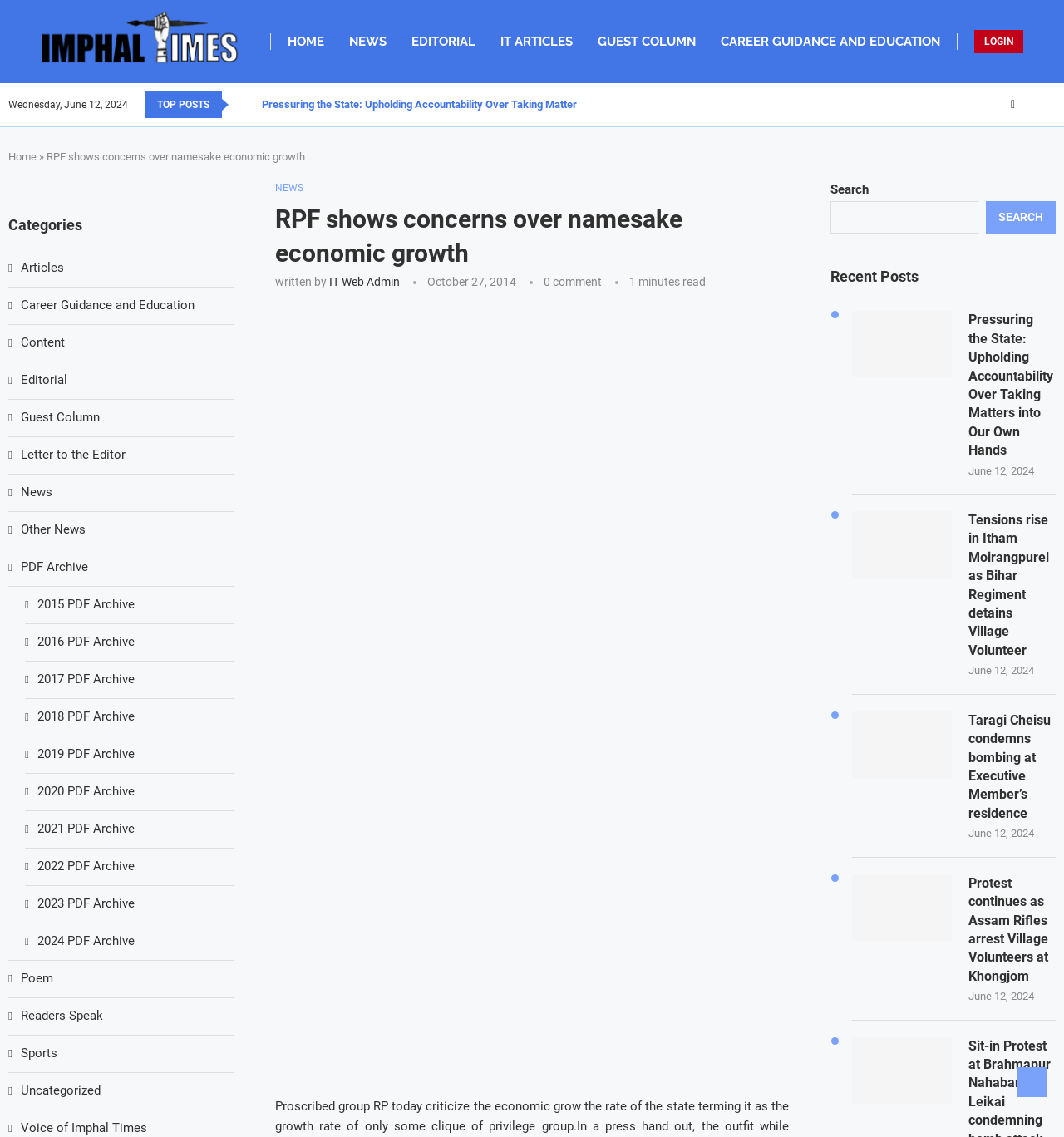Determine the bounding box coordinates of the clickable area required to perform the following instruction: "Search for something". The coordinates should be represented as four float numbers between 0 and 1: [left, top, right, bottom].

[0.781, 0.177, 0.92, 0.205]